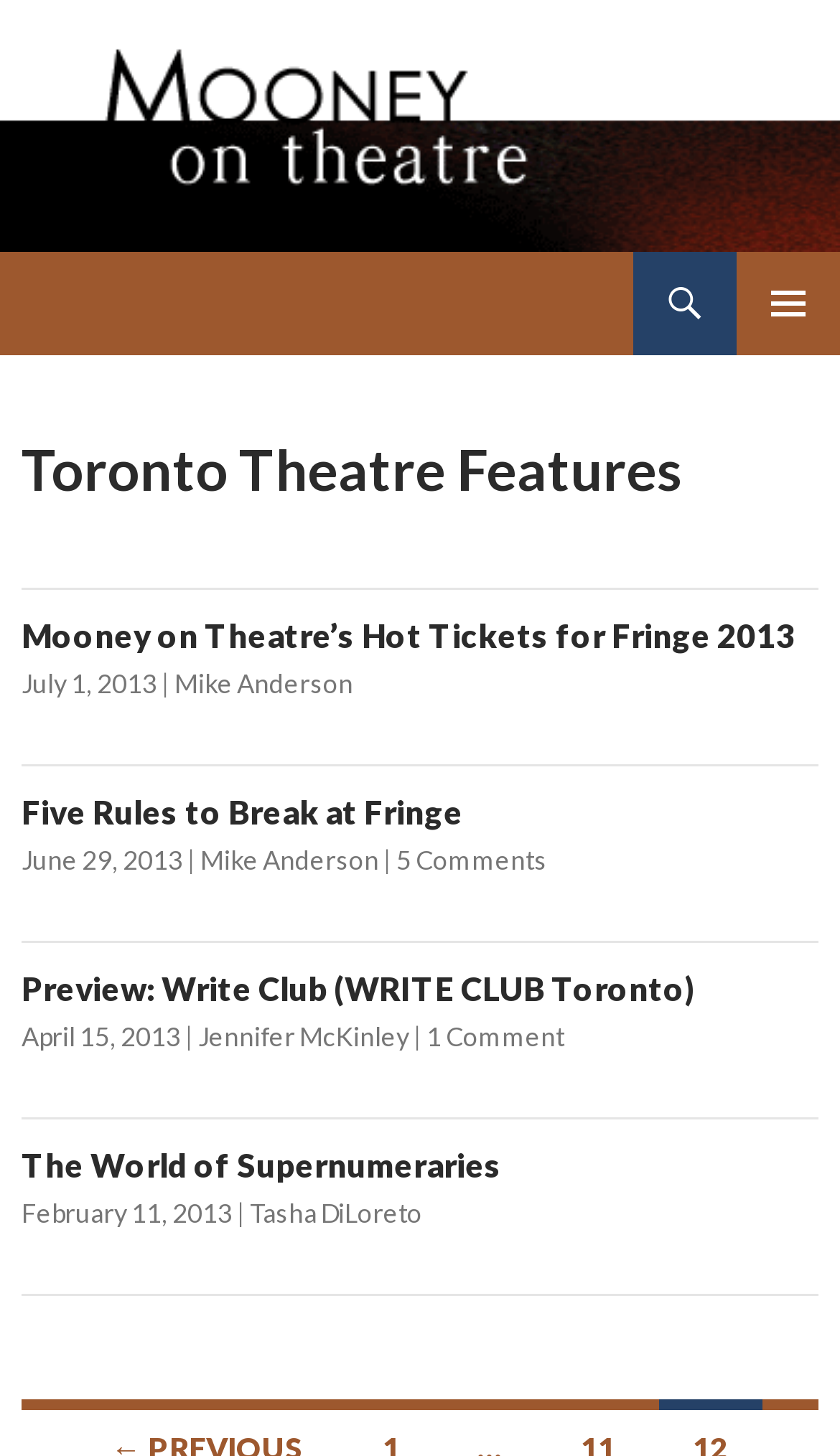Please provide a brief answer to the question using only one word or phrase: 
What is the purpose of the 'Search' link?

To search the website